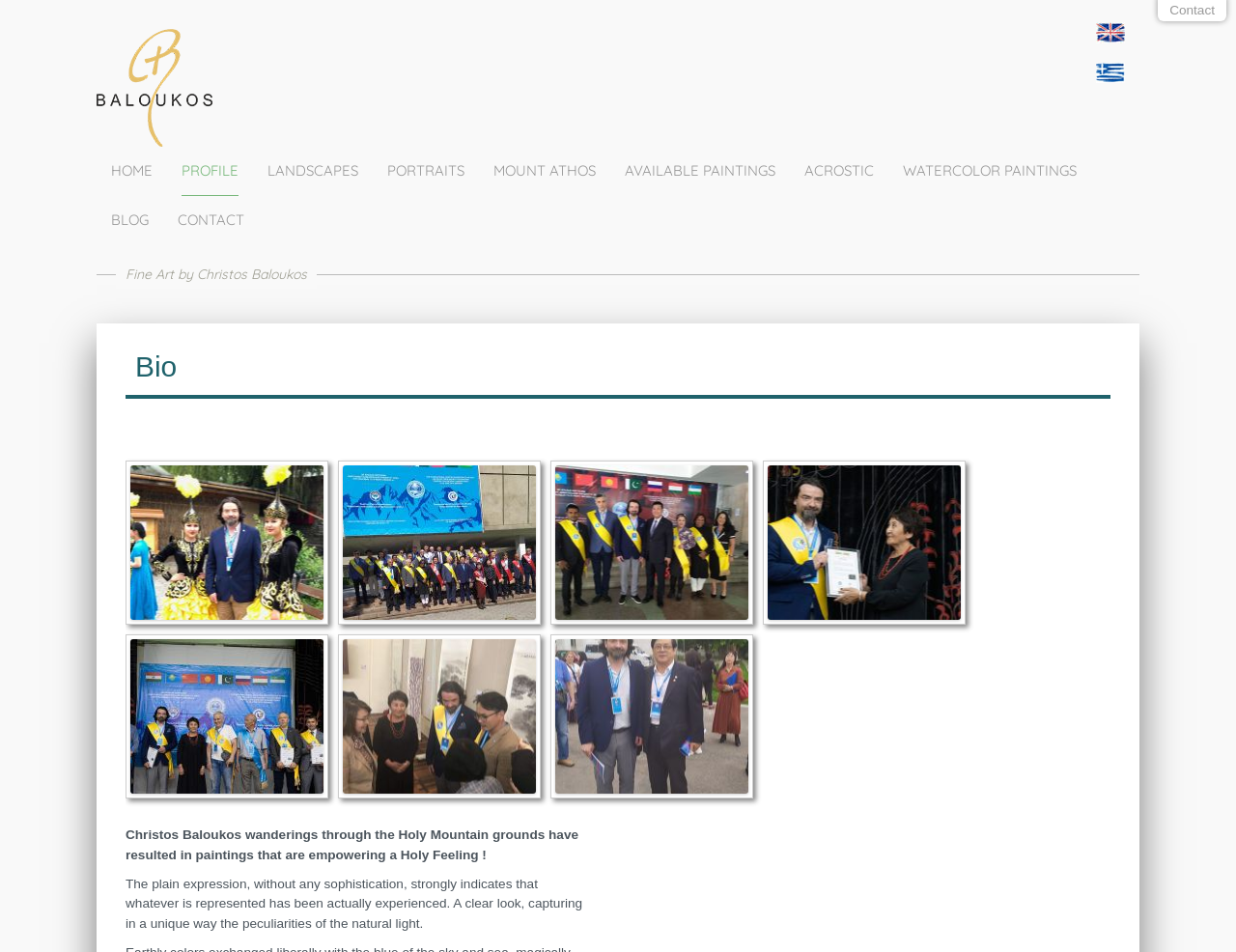Provide the bounding box coordinates of the HTML element described by the text: "Available paintings".

[0.505, 0.154, 0.627, 0.206]